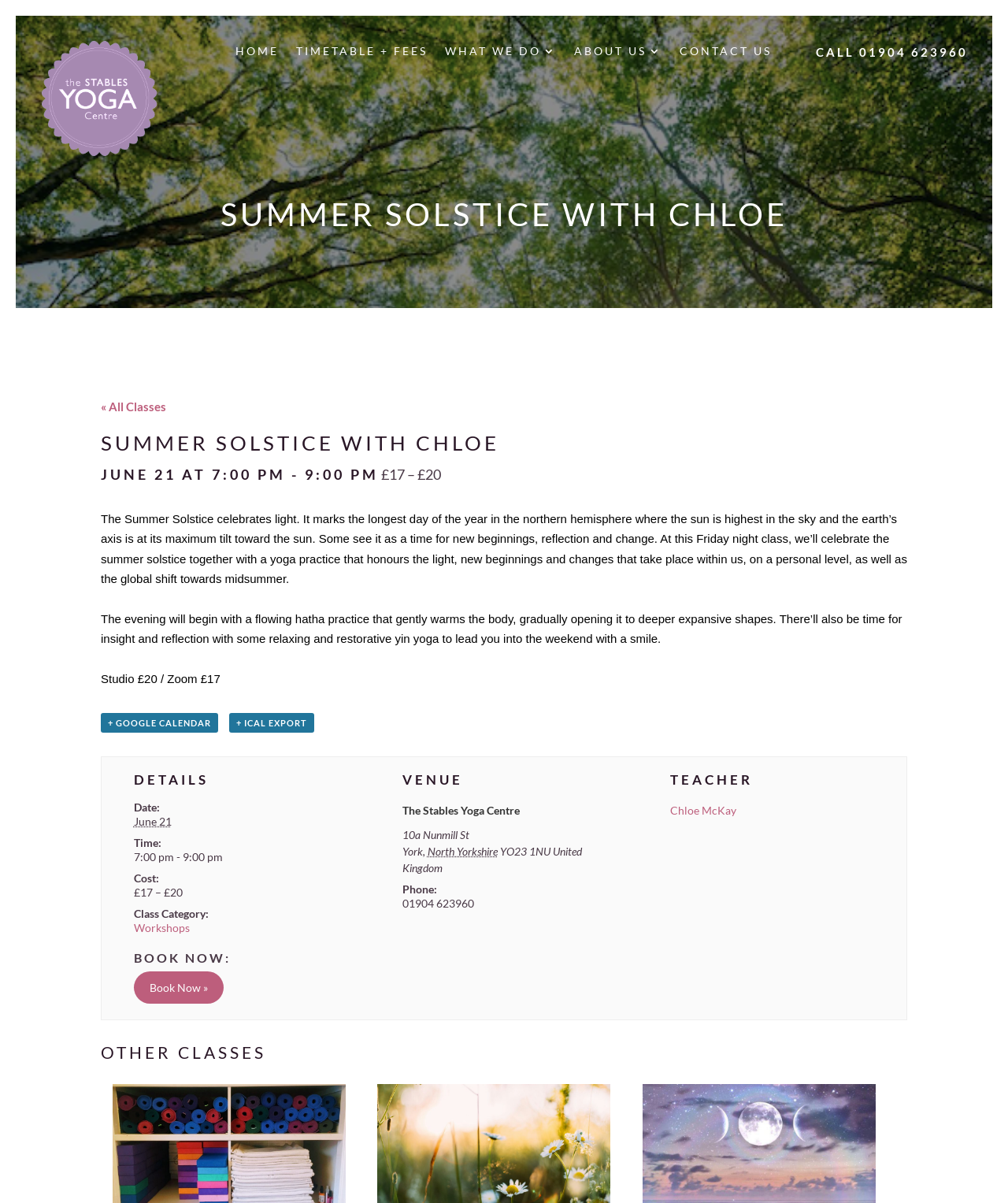Identify the bounding box coordinates for the element you need to click to achieve the following task: "Click + GOOGLE CALENDAR". The coordinates must be four float values ranging from 0 to 1, formatted as [left, top, right, bottom].

[0.1, 0.593, 0.216, 0.609]